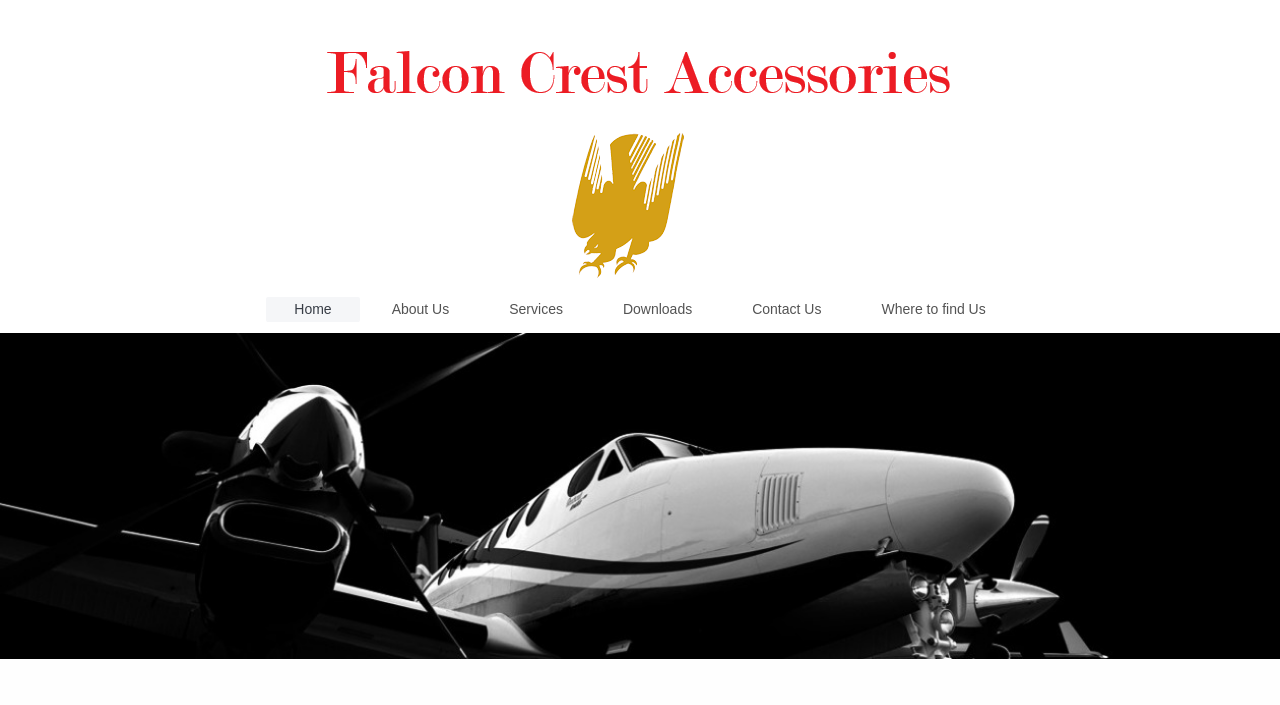How many main navigation links are there?
Answer the question using a single word or phrase, according to the image.

6